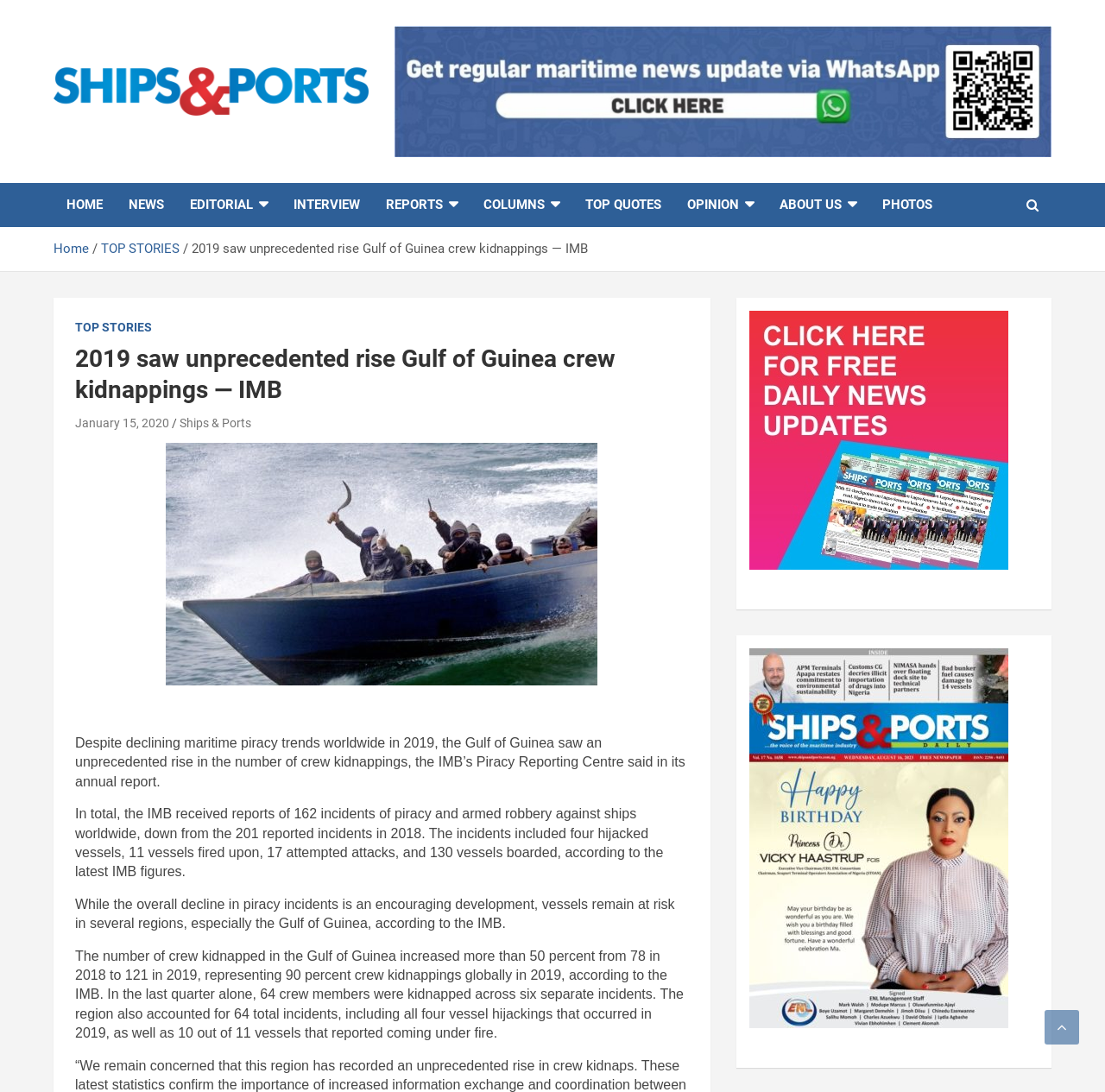Point out the bounding box coordinates of the section to click in order to follow this instruction: "Subscribe to the 'Newsletter'".

[0.678, 0.285, 0.912, 0.3]